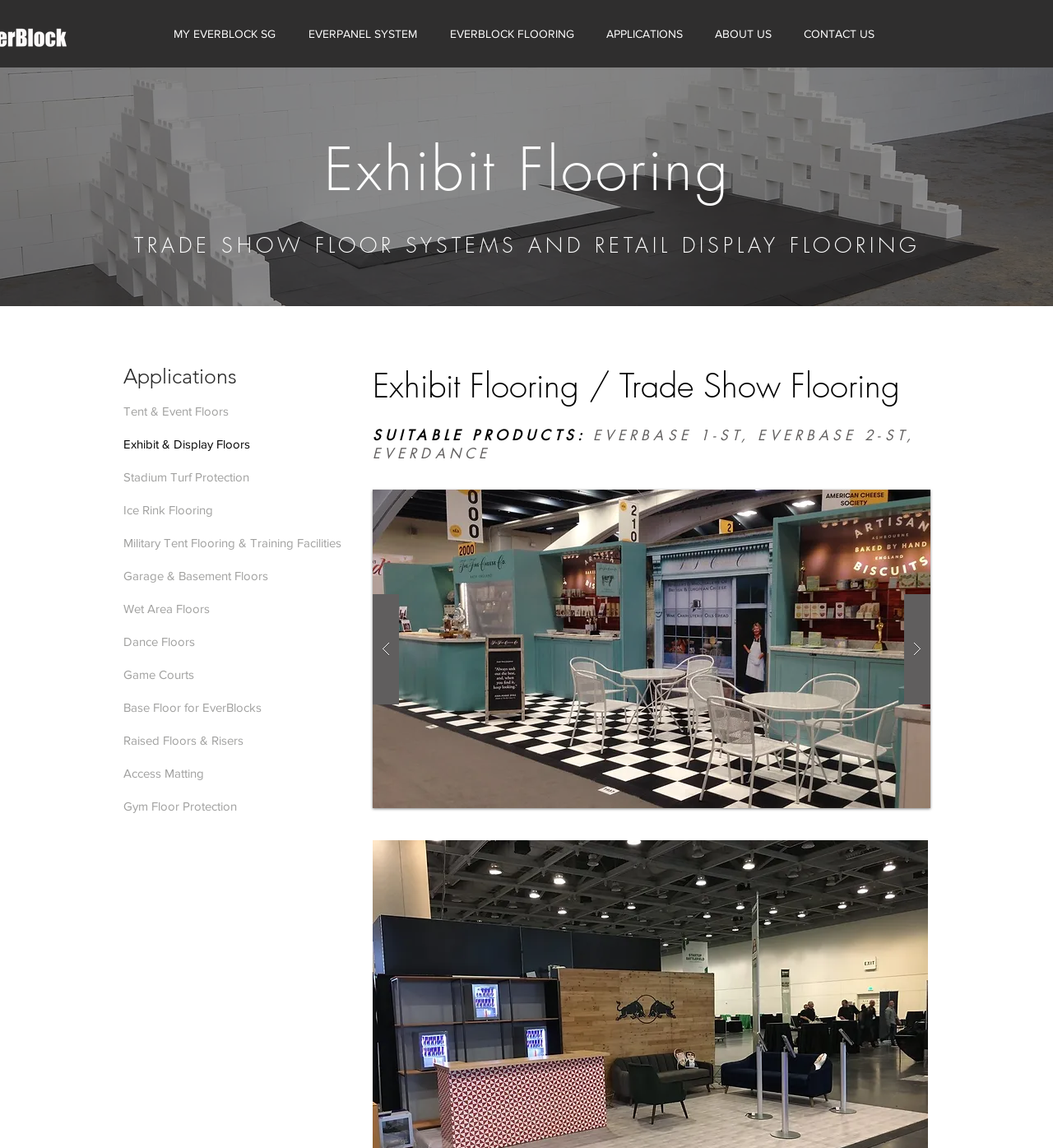What is the purpose of the 'Slide show gallery' section?
Using the image, provide a detailed and thorough answer to the question.

The 'Slide show gallery' section appears to be a showcase of products, with navigation buttons and a counter indicating the current slide. This suggests that the purpose of this section is to display products, possibly with images or descriptions.